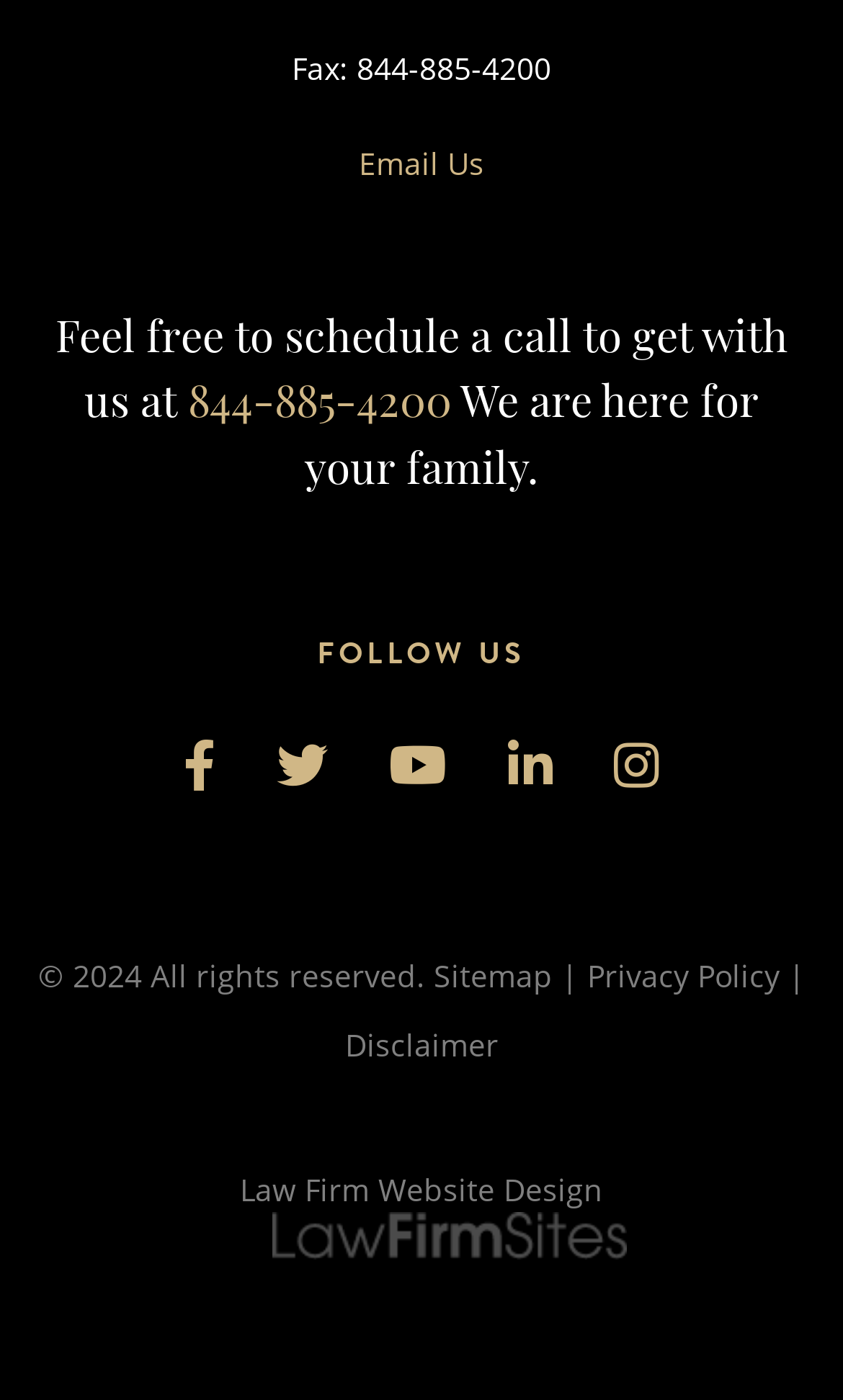Respond concisely with one word or phrase to the following query:
What is the phone number to schedule a call?

844-885-4200